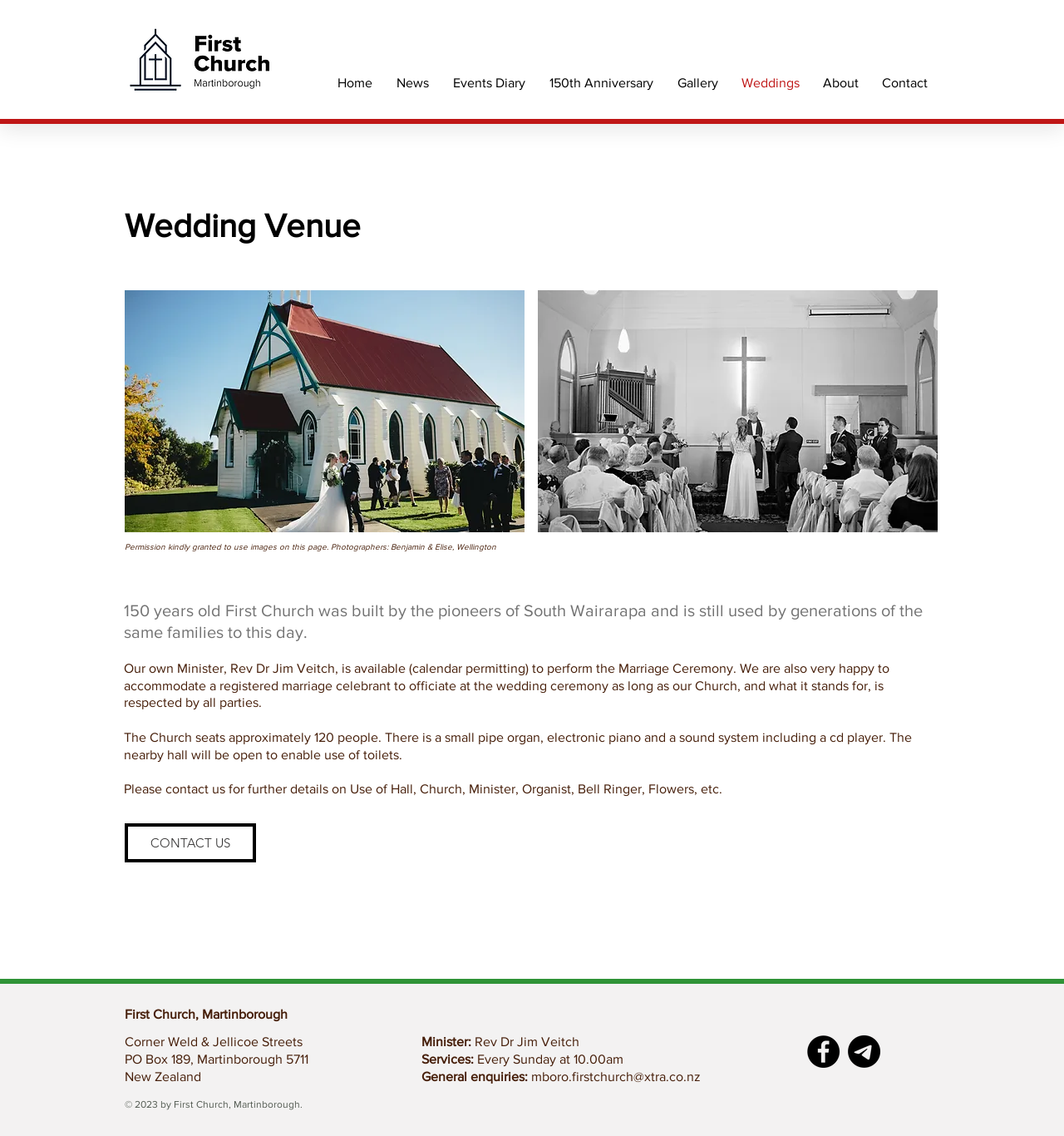Identify the bounding box coordinates for the UI element described as: "Events Diary".

[0.414, 0.055, 0.505, 0.092]